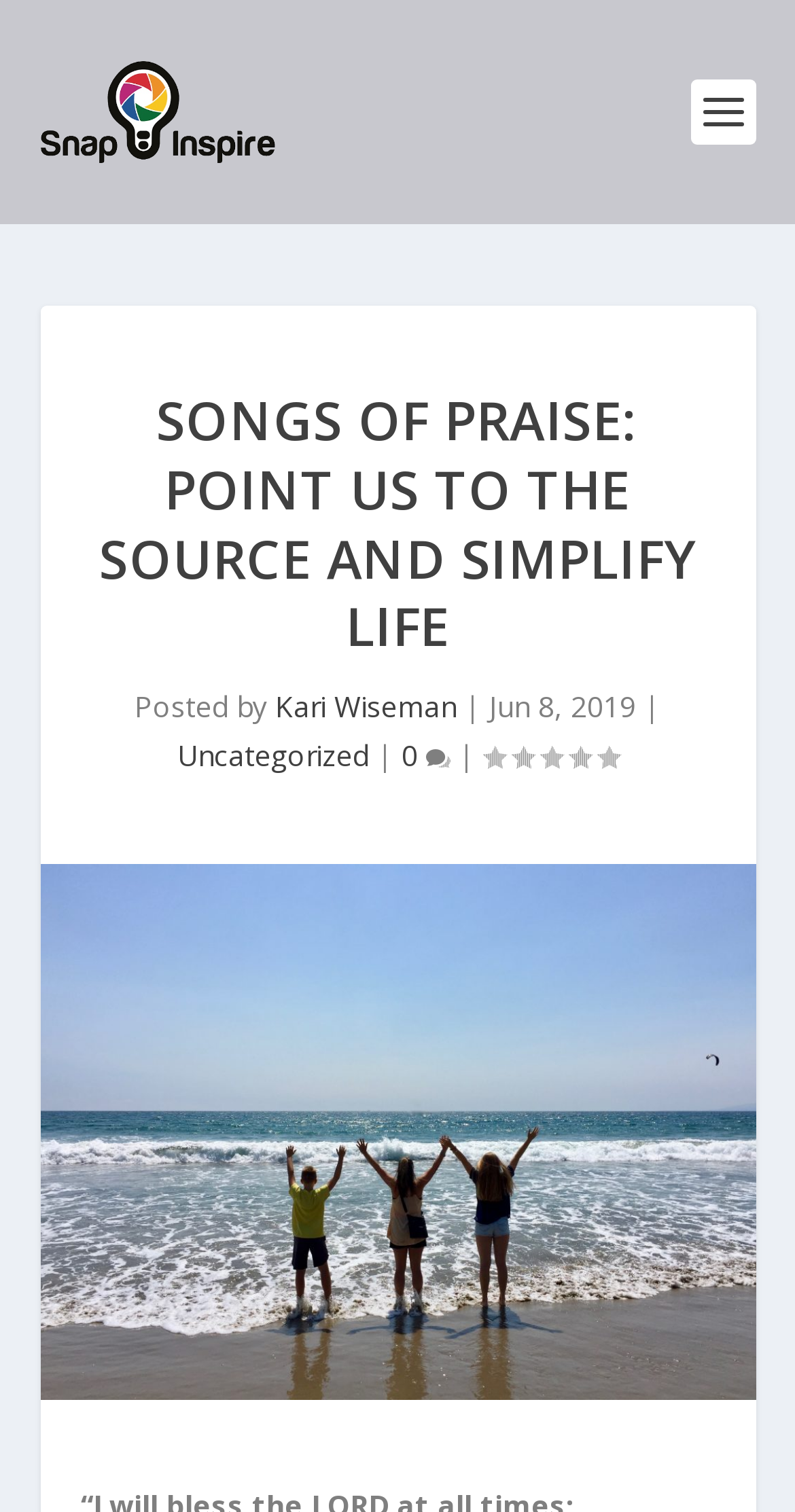Reply to the question with a single word or phrase:
What is the category of this article?

Uncategorized